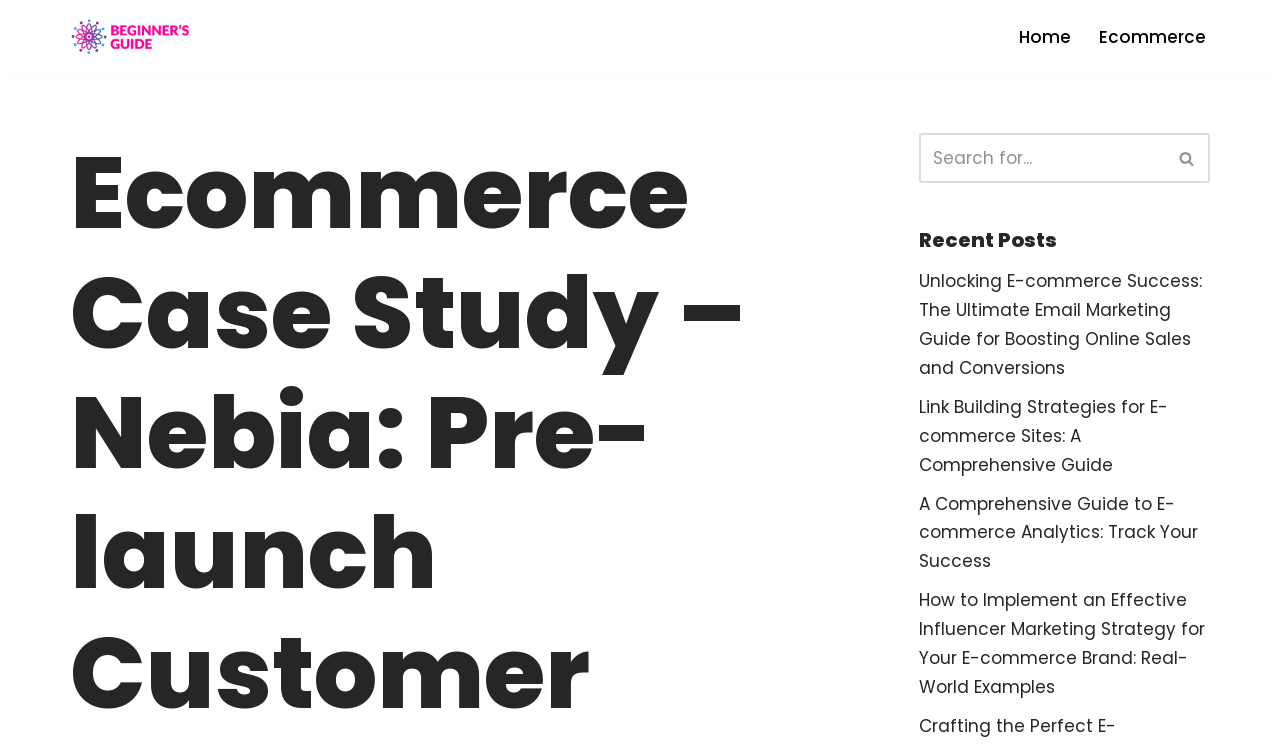Please specify the bounding box coordinates of the clickable region necessary for completing the following instruction: "Search Vanipedia". The coordinates must consist of four float numbers between 0 and 1, i.e., [left, top, right, bottom].

None